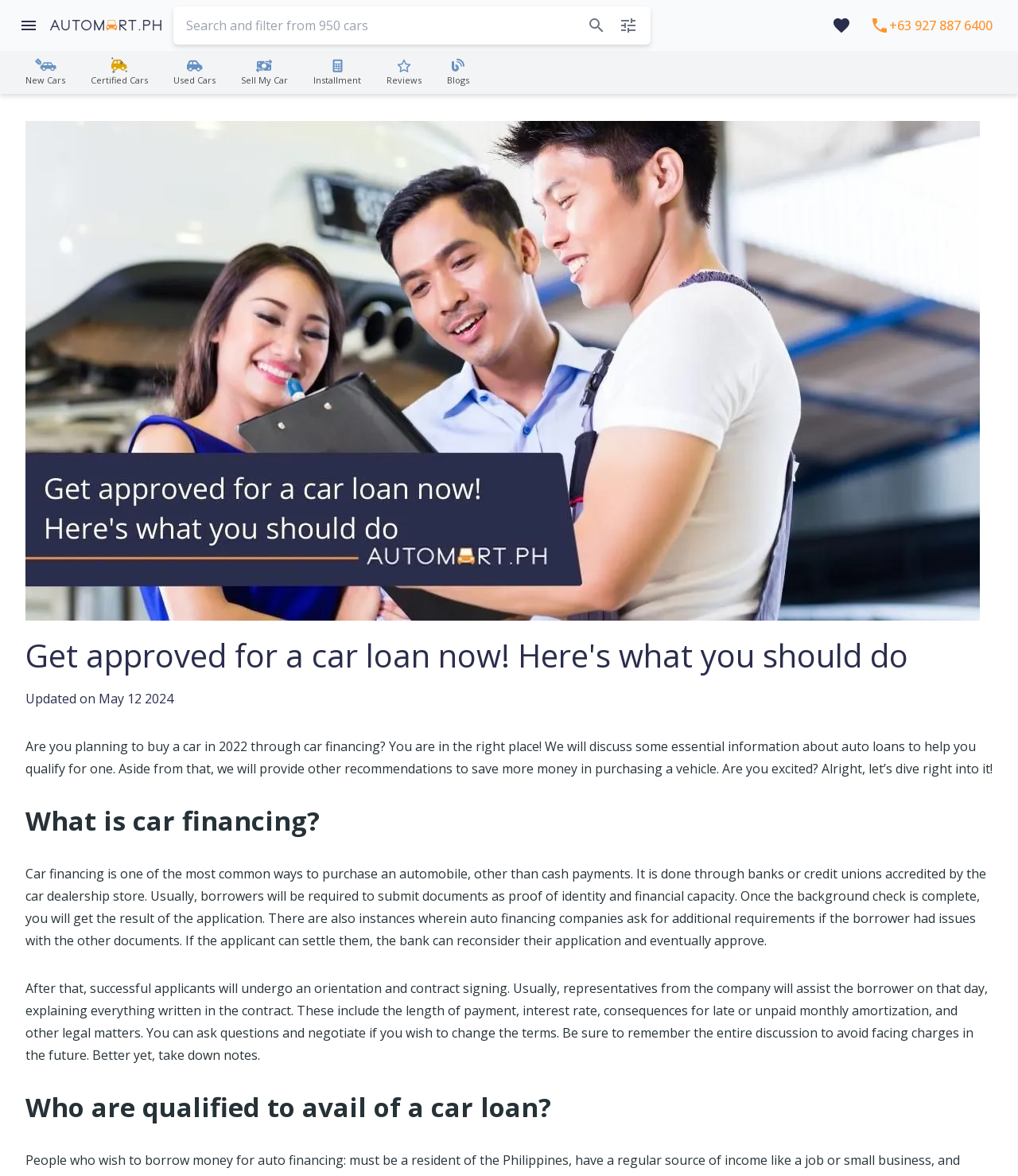Please specify the bounding box coordinates of the region to click in order to perform the following instruction: "View new cars".

[0.012, 0.043, 0.077, 0.08]